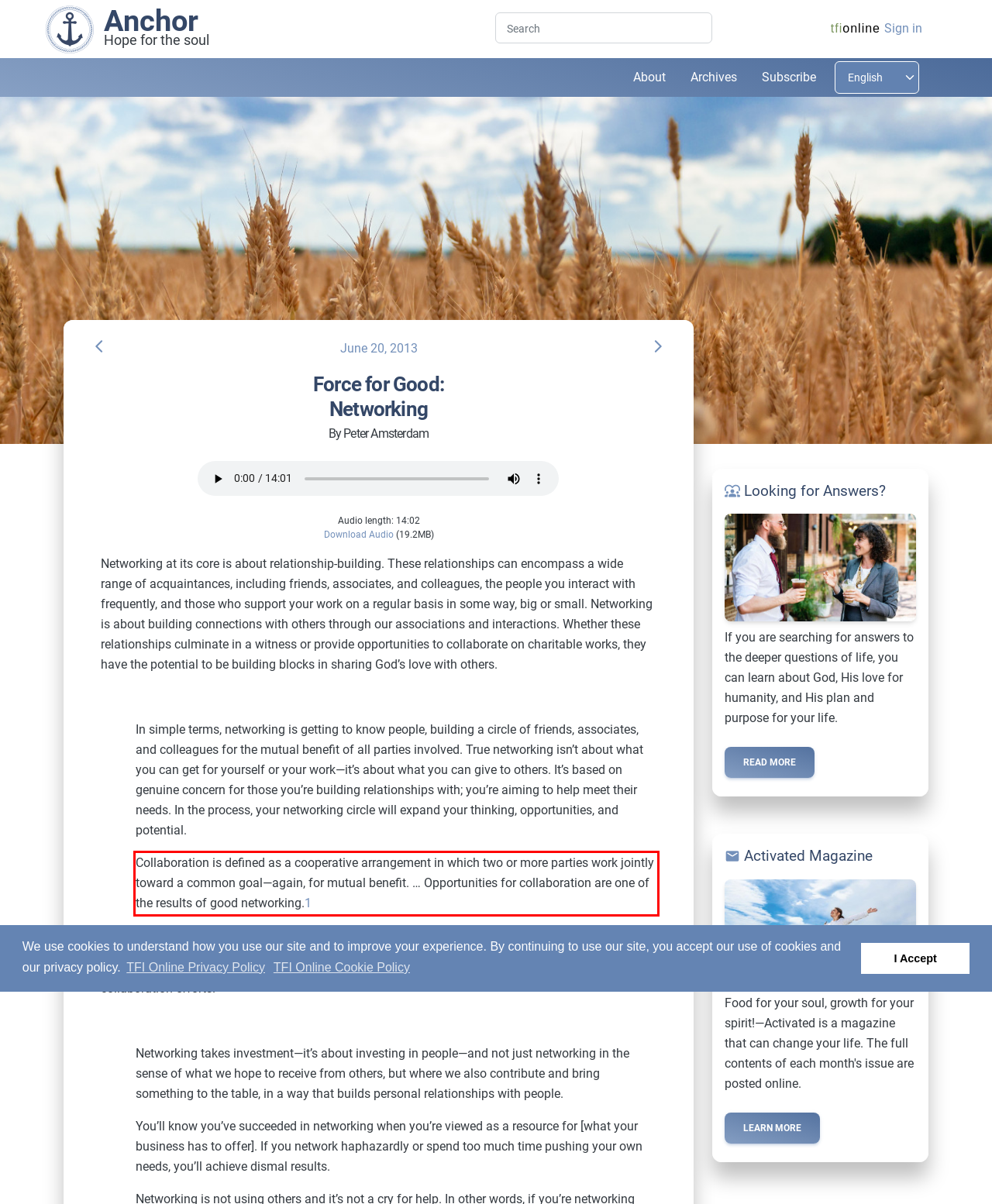Given a webpage screenshot with a red bounding box, perform OCR to read and deliver the text enclosed by the red bounding box.

Collaboration is defined as a cooperative arrangement in which two or more parties work jointly toward a common goal—again, for mutual benefit. … Opportunities for collaboration are one of the results of good networking.1